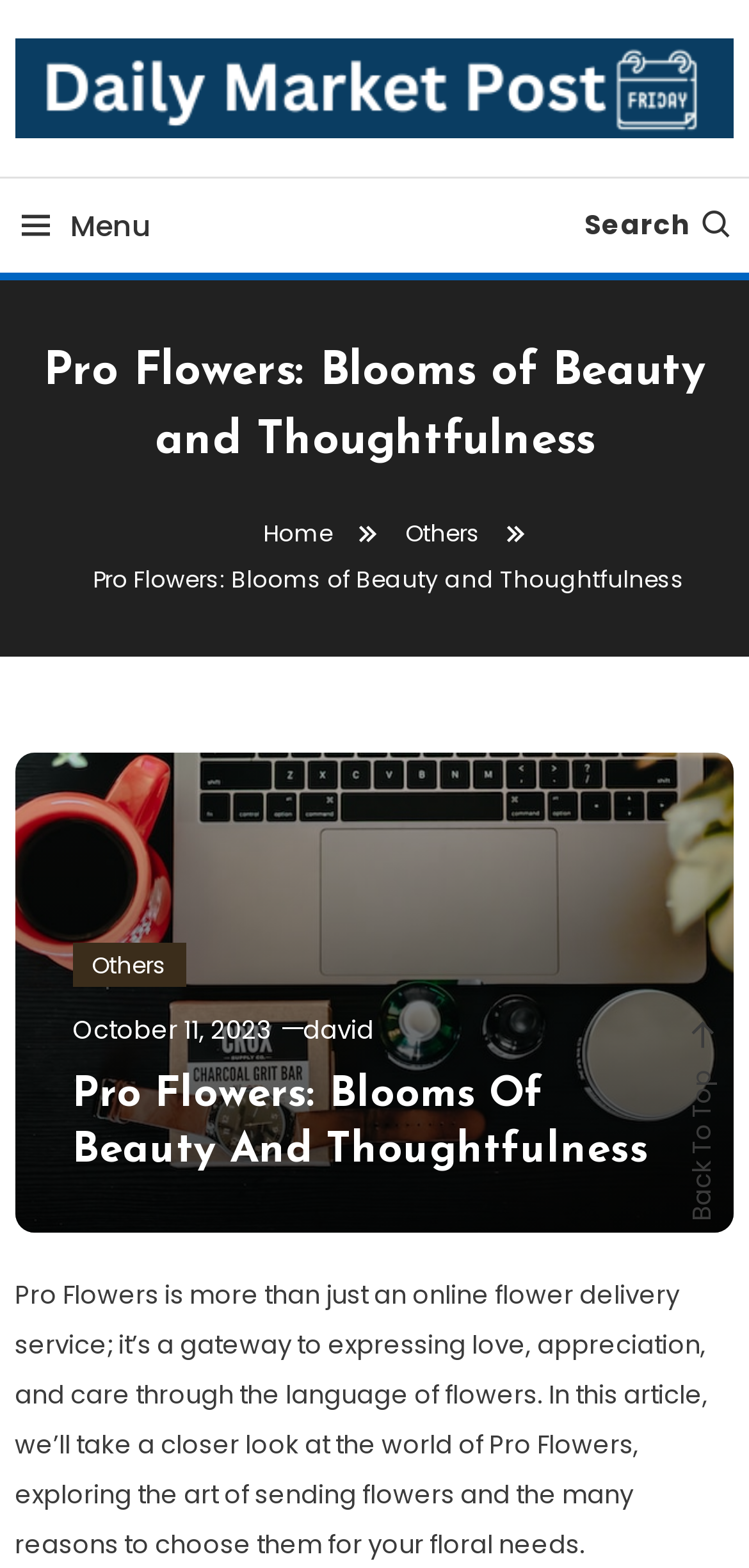What is the date of the article?
Use the screenshot to answer the question with a single word or phrase.

October 11, 2023